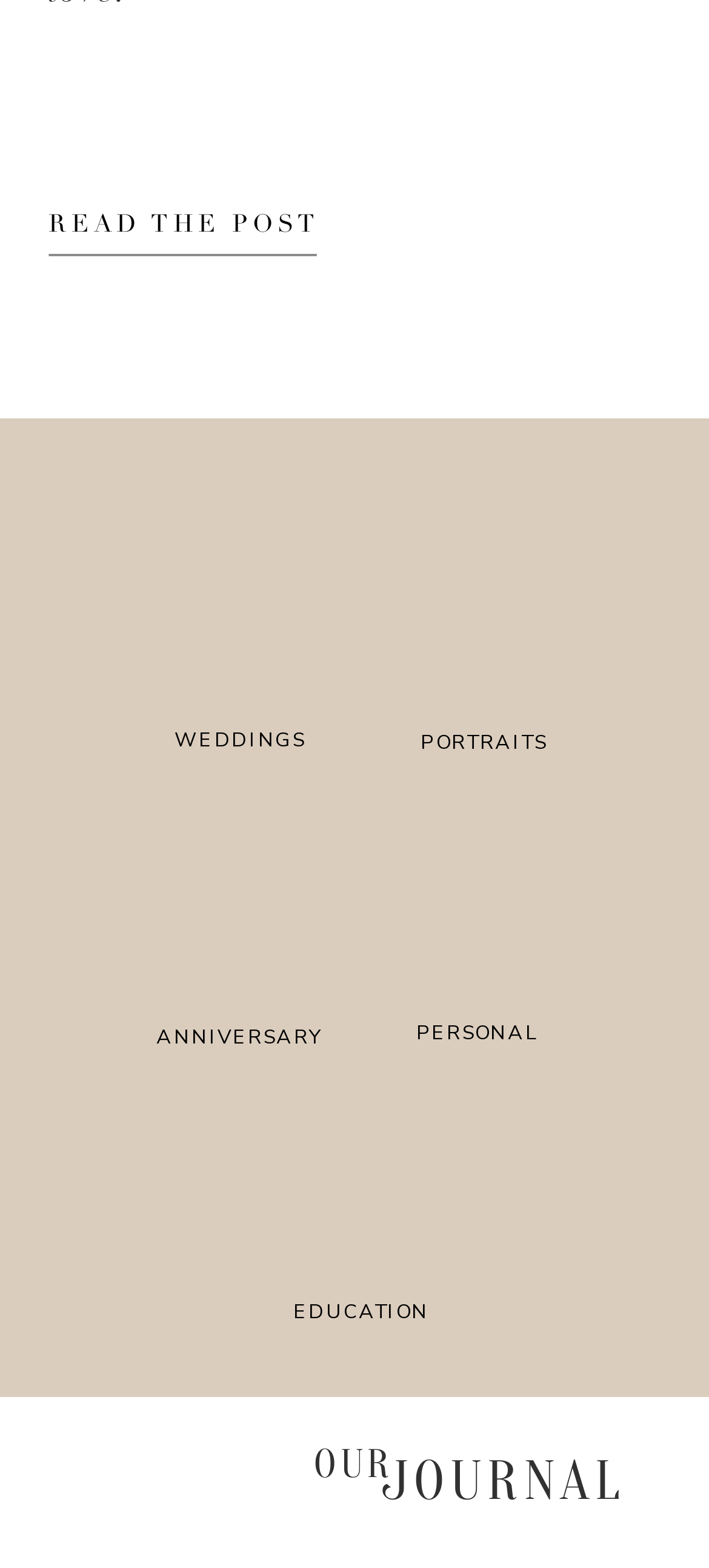What is the category of the 'WEDDINGS' link?
Please provide a comprehensive answer based on the information in the image.

The 'WEDDINGS' link is located near the 'PERSONAL' link, and its bounding box coordinates suggest that it is part of the same section. Therefore, it is likely that the 'WEDDINGS' link is related to personal events or occasions, such as weddings.